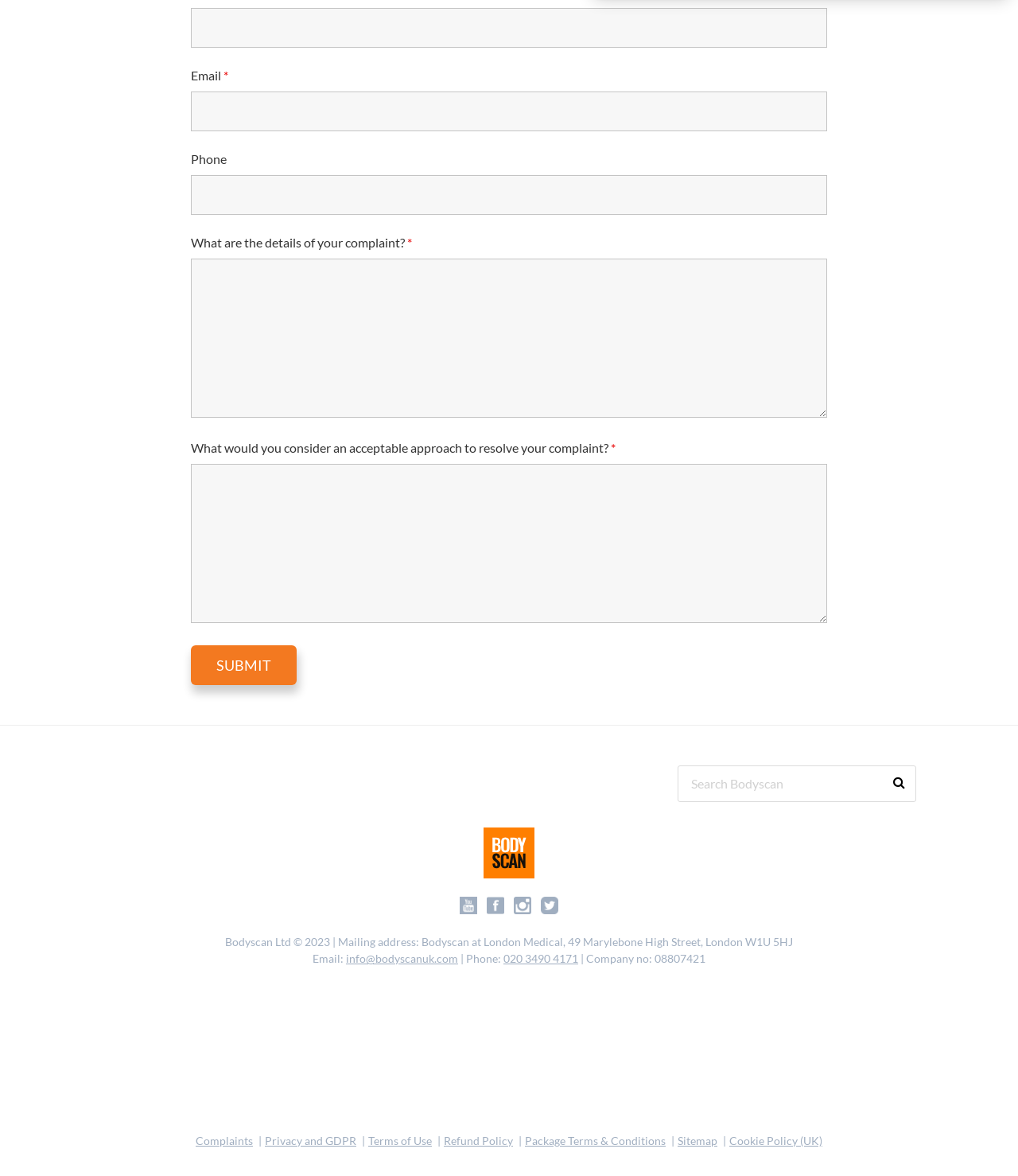What is the phone number provided for contact?
Using the image provided, answer with just one word or phrase.

020 3490 4171